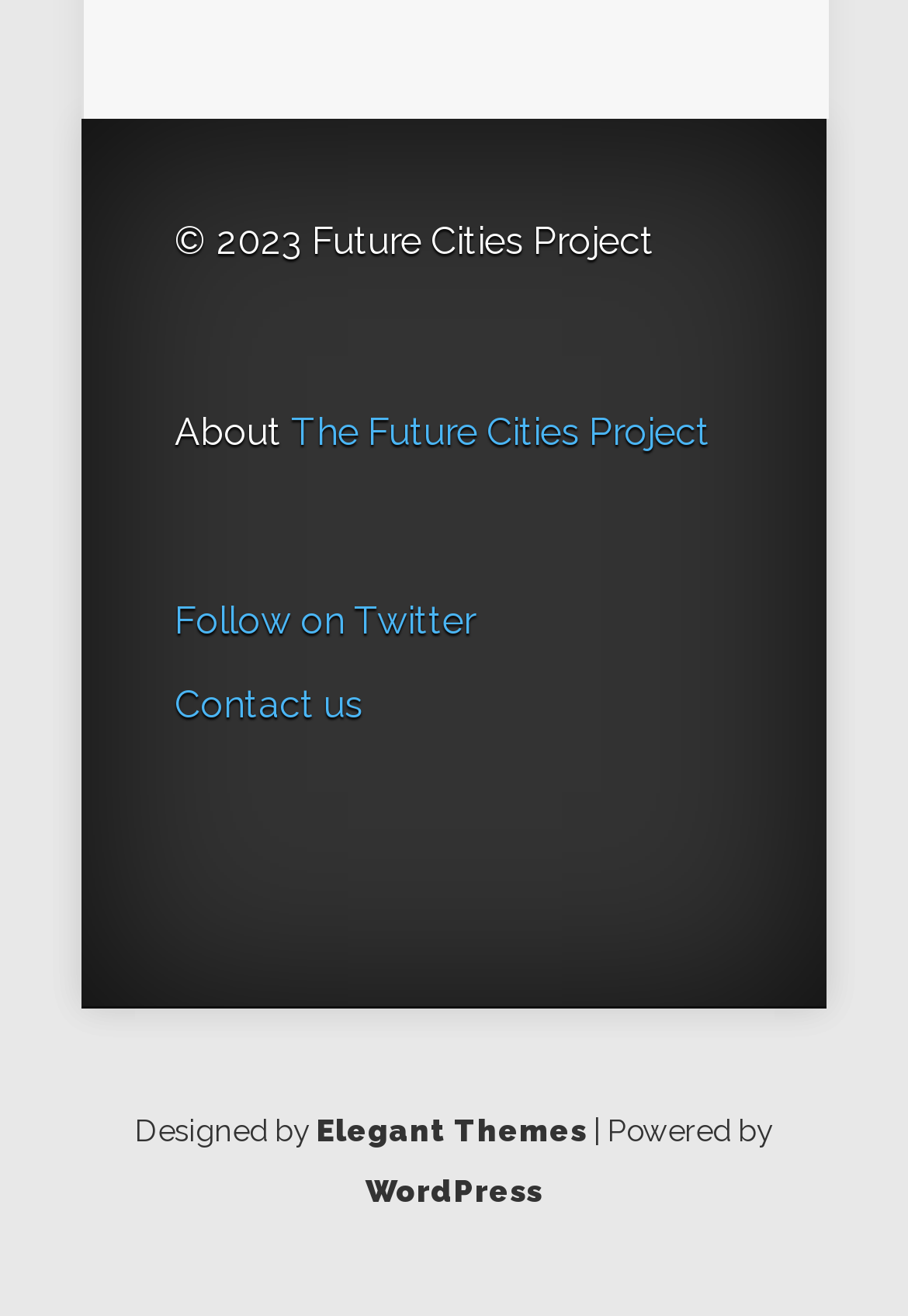Answer the question in a single word or phrase:
How many links are there in the footer?

4